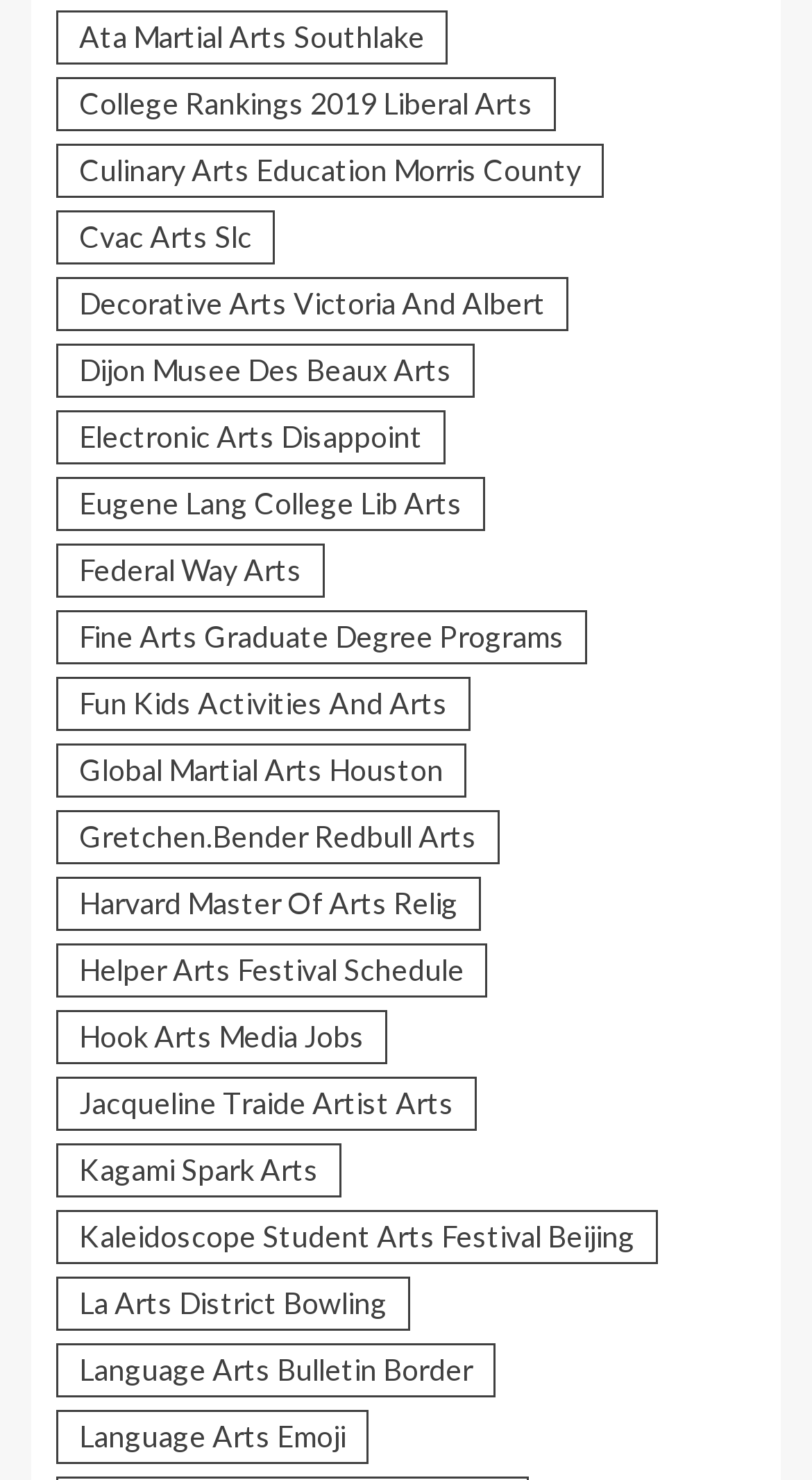Please mark the clickable region by giving the bounding box coordinates needed to complete this instruction: "Explore College Rankings 2019 Liberal Arts".

[0.069, 0.052, 0.685, 0.088]